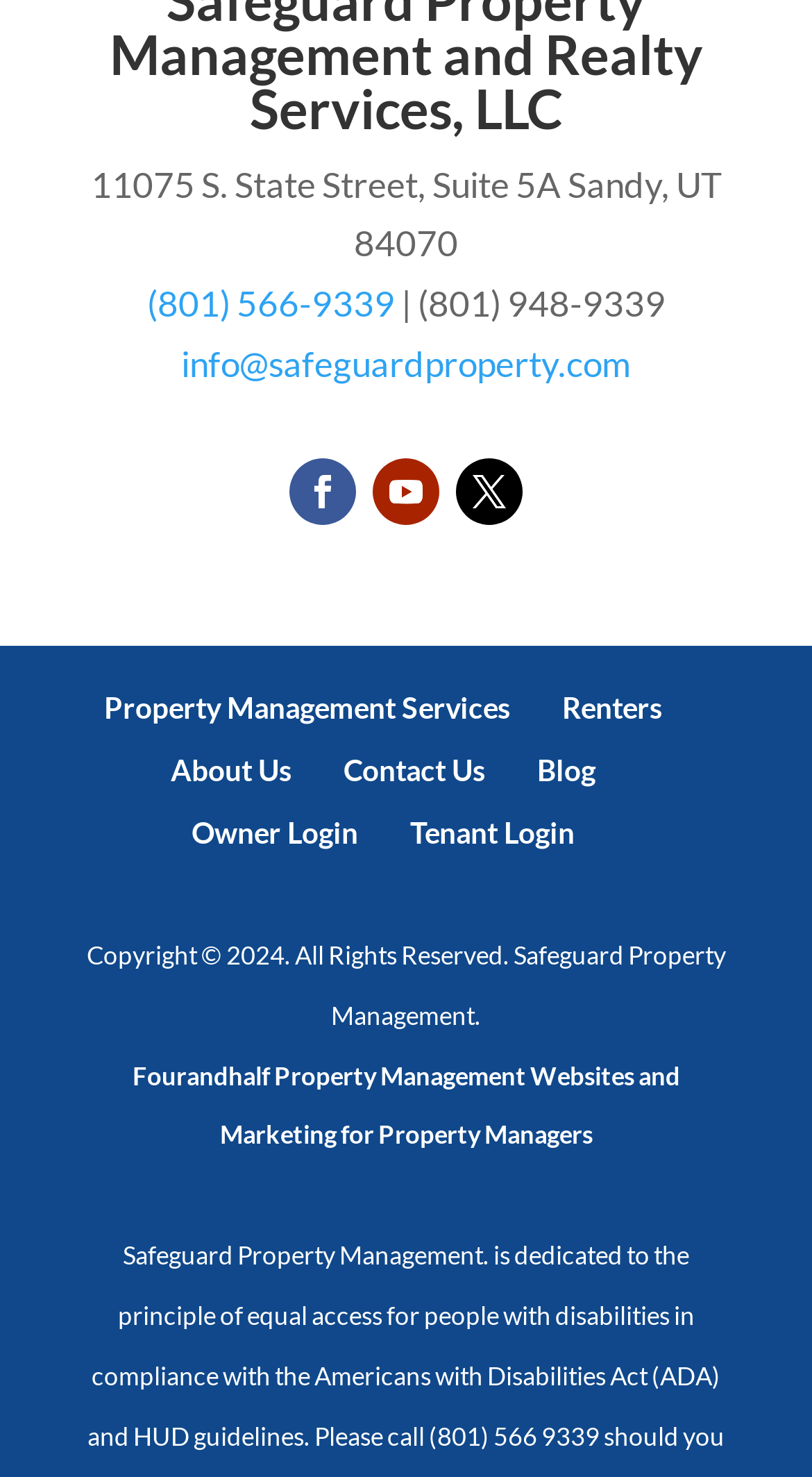Locate the bounding box coordinates of the area where you should click to accomplish the instruction: "Login as an owner".

[0.236, 0.551, 0.441, 0.575]